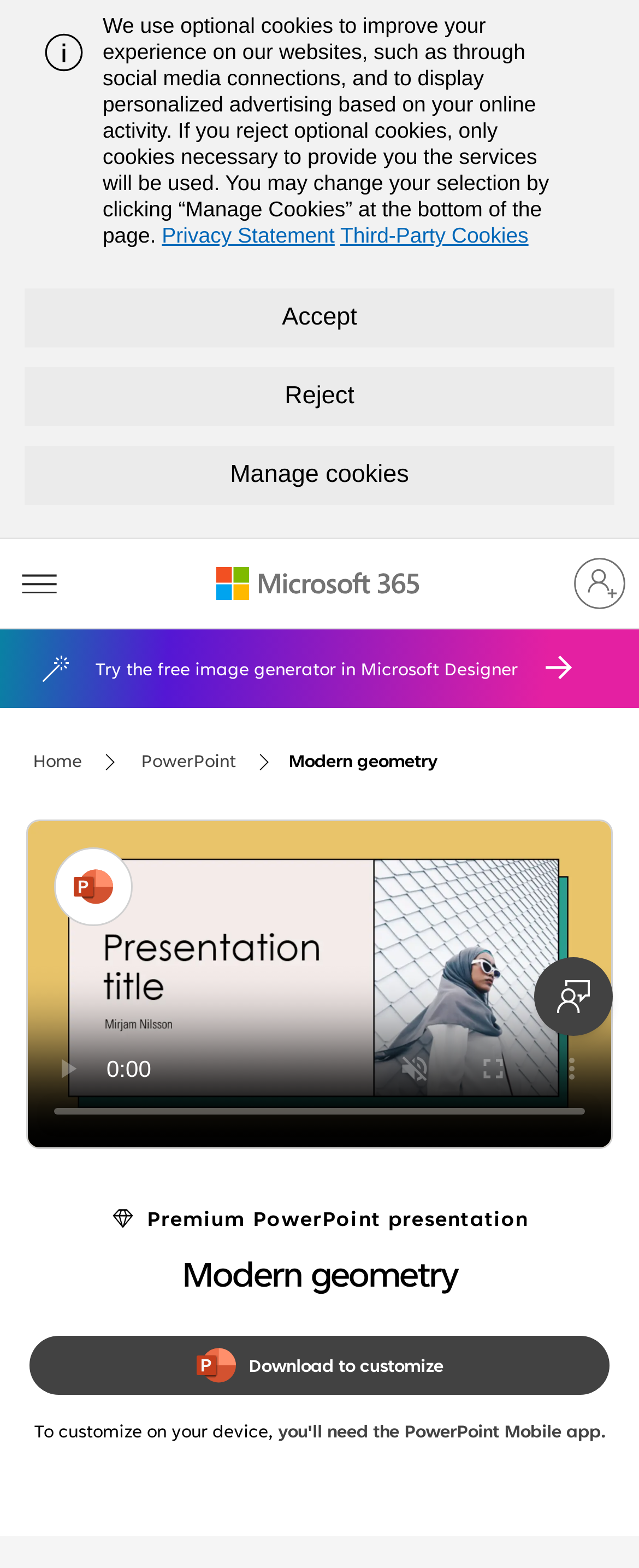Describe the entire webpage, focusing on both content and design.

The webpage is a template customization page for Microsoft 365 Designer, specifically for the "Modern geometry" template. At the top, there is a notification alert about optional cookies, accompanied by a small image and three links: "Privacy Statement", "Third-Party Cookies", and three buttons: "Accept", "Reject", and "Manage Cookies".

Below the notification, there is a Microsoft 365 logo and a link to the Microsoft 365 home page. To the left of the logo, there is an "Open menu" button with an accompanying image. On the right side, there is a "Sign in to your account" button.

Further down, there is a prominent link to "Try the free image generator in Microsoft Designer" and another link to an unknown destination. Below these links, there are three navigation links: "Home", "PowerPoint", and a heading that reads "Modern geometry".

The main content area features a PowerPoint presentation template with a "Modern geometry" theme. There is a "Download to customize" button with a PowerPoint icon, and below it, a text that reads "To customize on your device, you'll need the PowerPoint Mobile app." with a link to the app.

On the right side of the page, there are several disabled media control buttons, including "play", "unmute", "enter full screen", and "show more media controls", as well as a video time scrubber slider. There is also a "Provide feedback" button at the bottom right corner of the page.